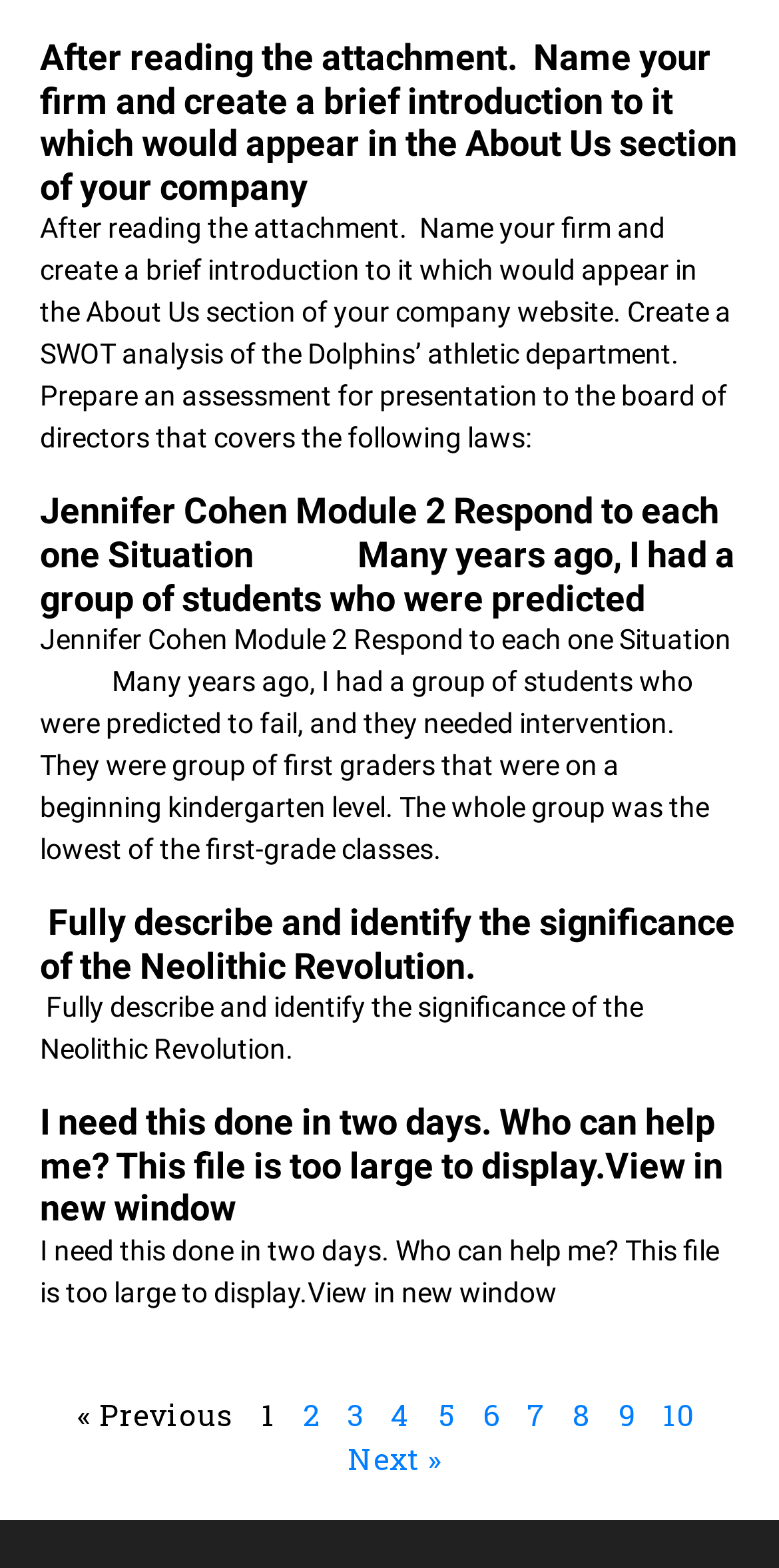Using the element description: "Next »", determine the bounding box coordinates for the specified UI element. The coordinates should be four float numbers between 0 and 1, [left, top, right, bottom].

[0.446, 0.917, 0.567, 0.942]